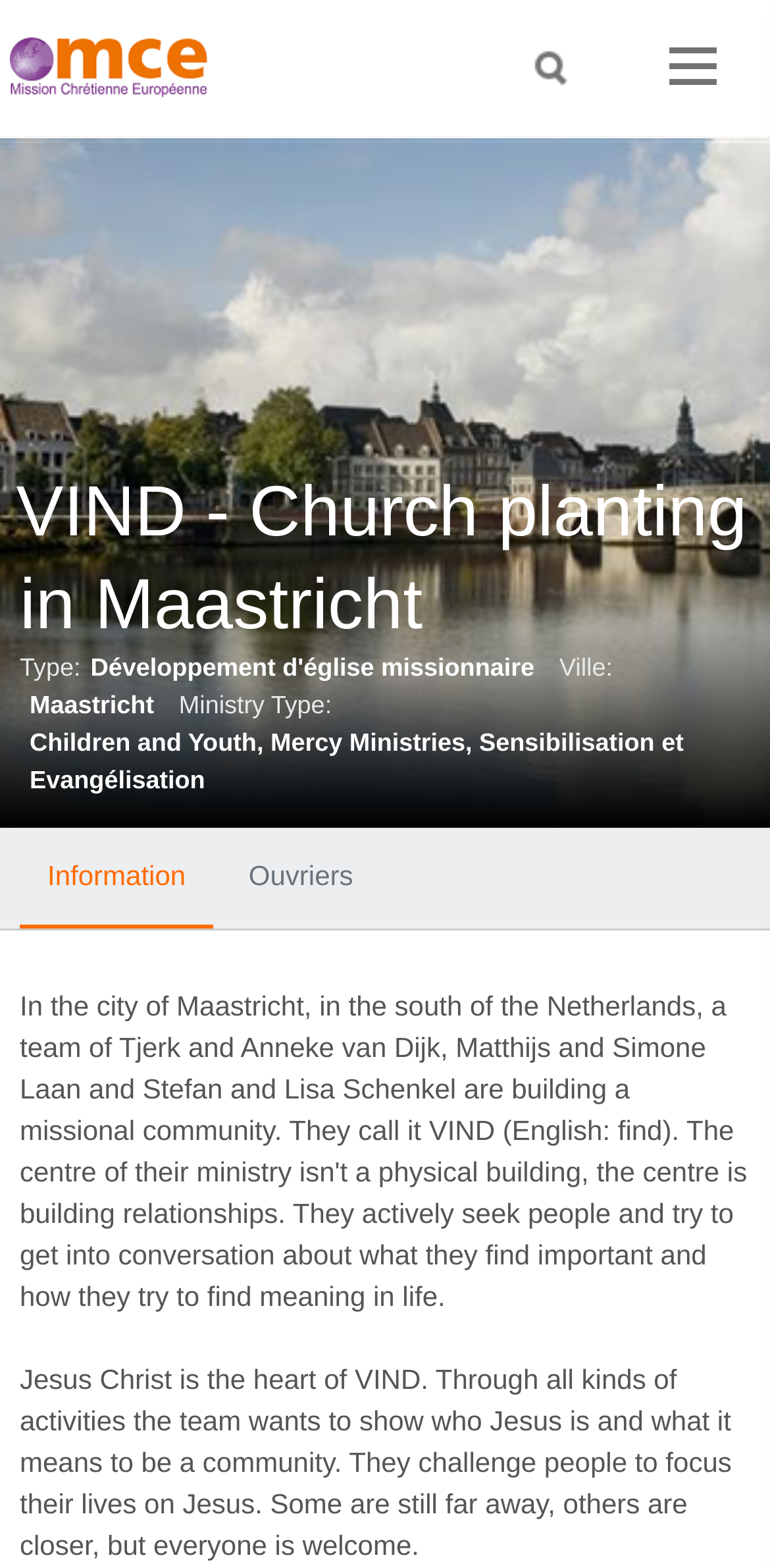In which city is the church planting project located?
Look at the image and respond to the question as thoroughly as possible.

The city where the church planting project is located can be found in the description list detail 'Maastricht' which is located below the heading 'VIND - Church planting in Maastricht'.